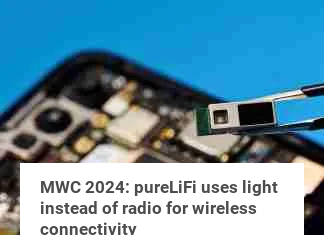What is the unique approach of pureLiFi?
Please provide a detailed answer to the question.

The headline 'MWC 2024: pureLiFi uses light instead of radio for wireless connectivity' suggests that pureLiFi's innovative technology uses light as a means of wireless communication, deviating from the traditional use of radio waves.